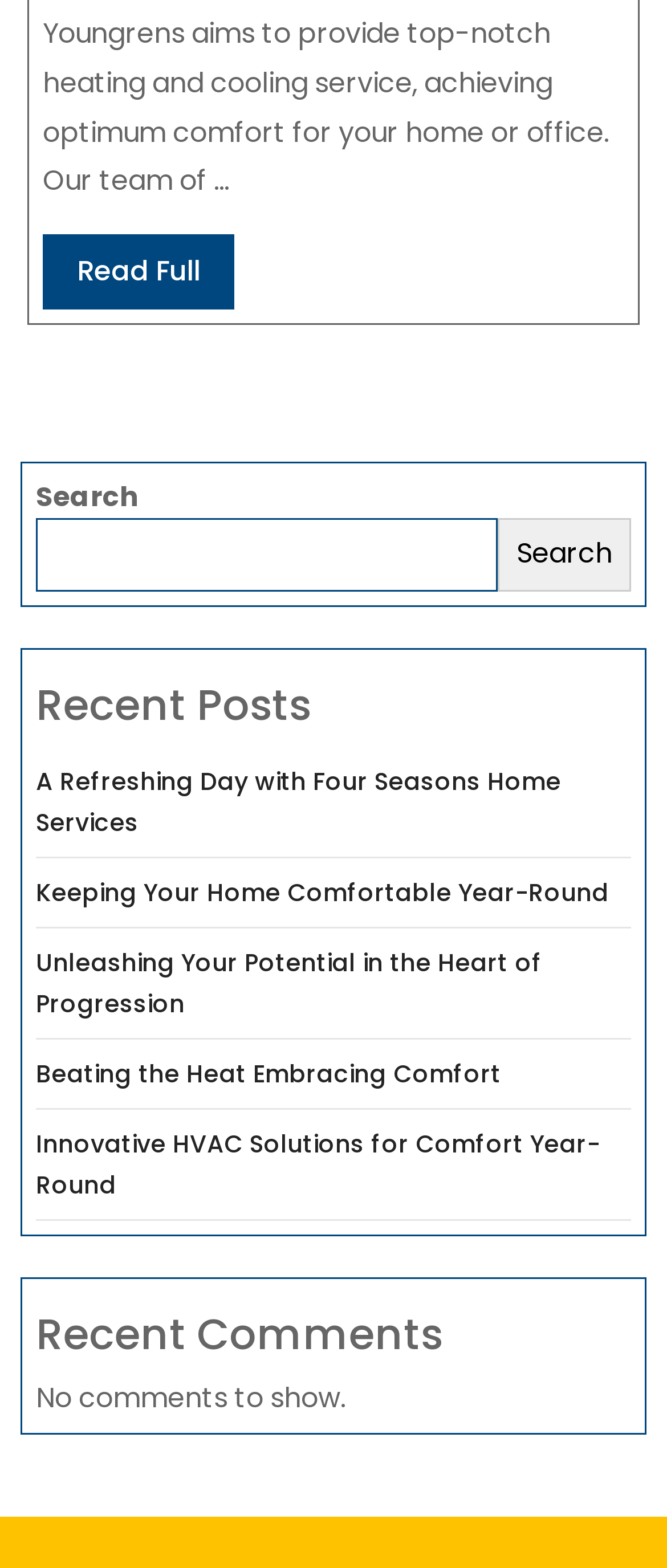What is the purpose of the search box?
Based on the visual information, provide a detailed and comprehensive answer.

The search box is located in the complementary section of the webpage, and it has a static text 'Search' and a searchbox element, indicating that its purpose is to allow users to search the website for specific content.